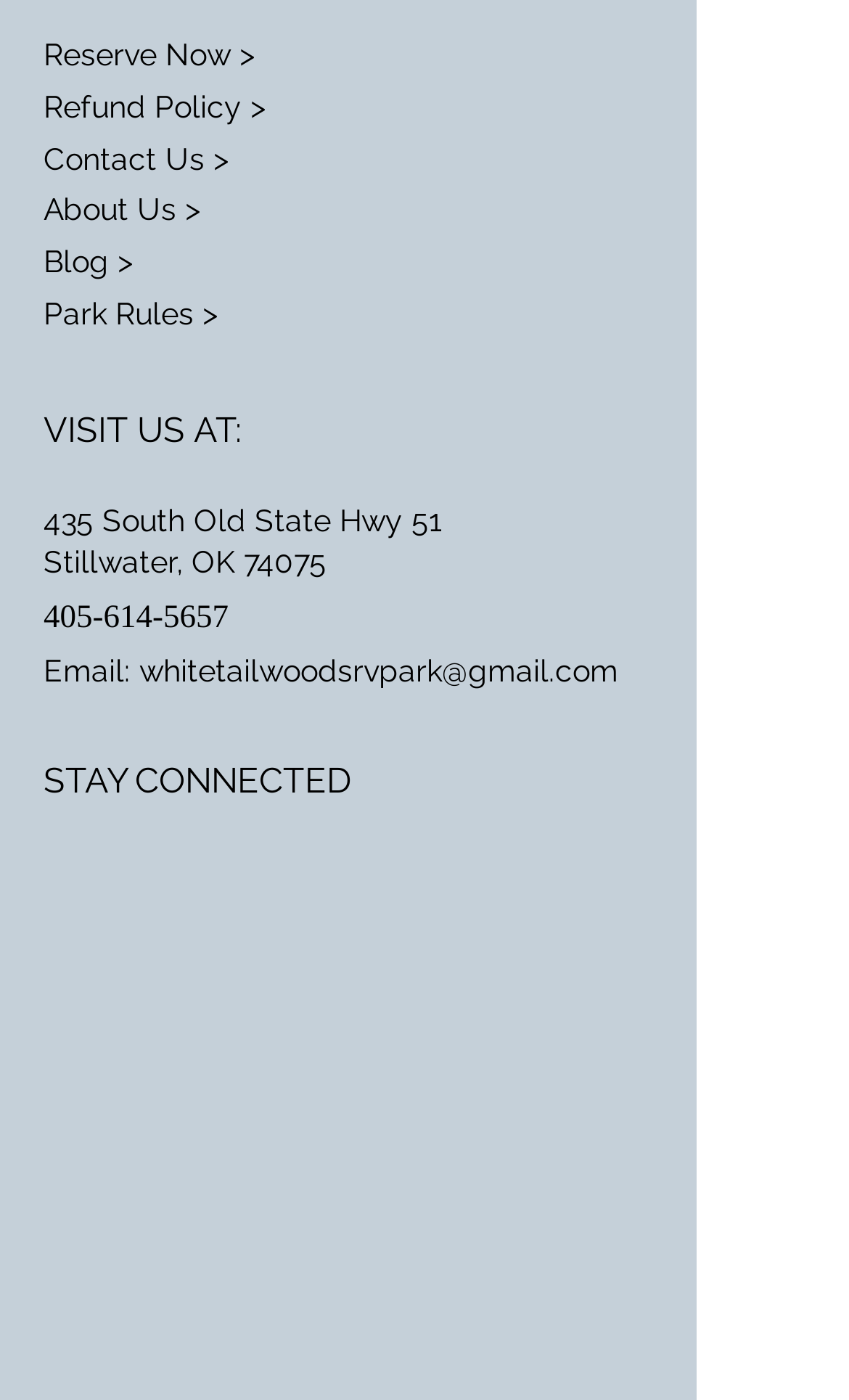Please identify the bounding box coordinates of the clickable area that will allow you to execute the instruction: "Visit the blog".

[0.051, 0.174, 0.128, 0.199]